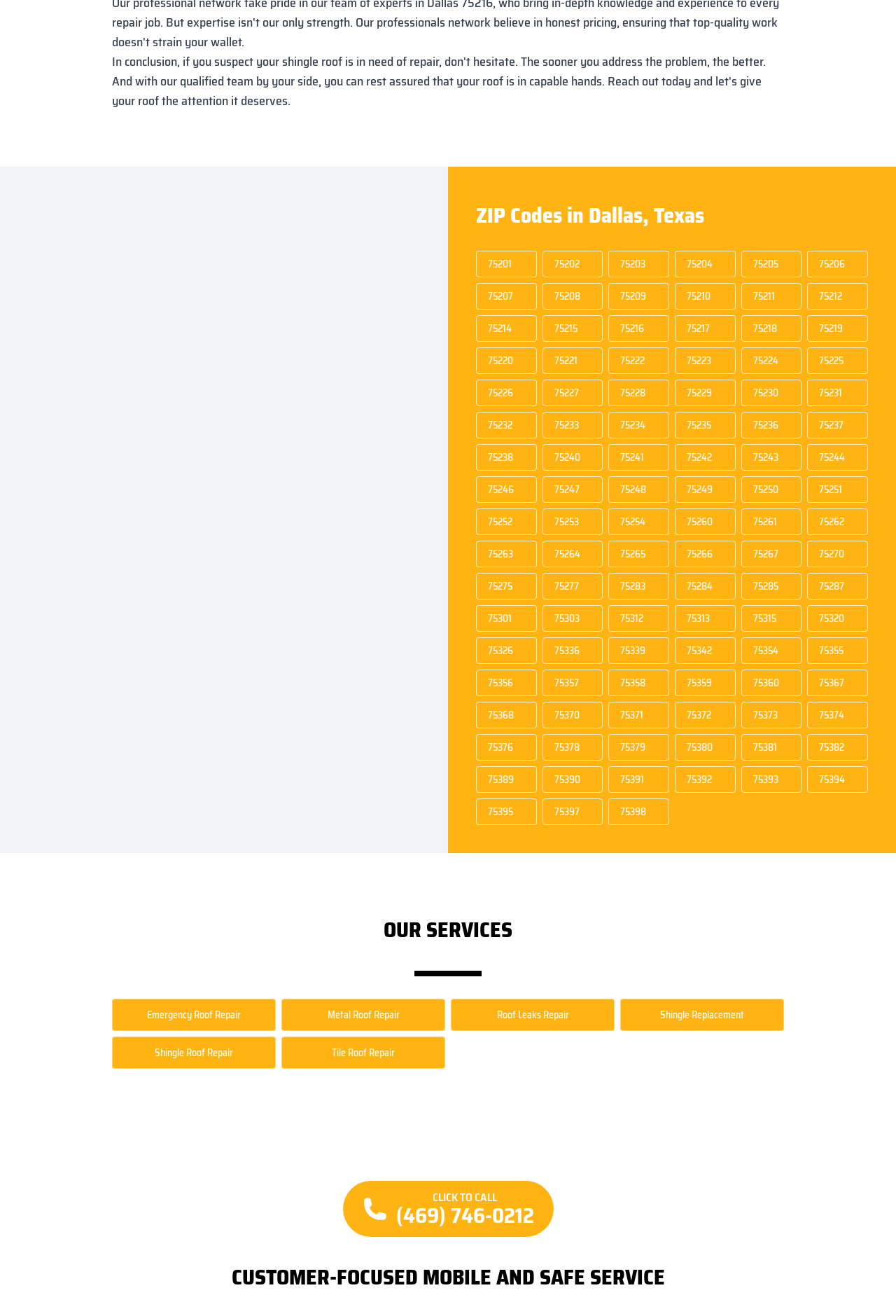Based on the element description Tile Roof Repair, identify the bounding box of the UI element in the given webpage screenshot. The coordinates should be in the format (top-left x, top-left y, bottom-right x, bottom-right y) and must be between 0 and 1.

[0.314, 0.788, 0.497, 0.812]